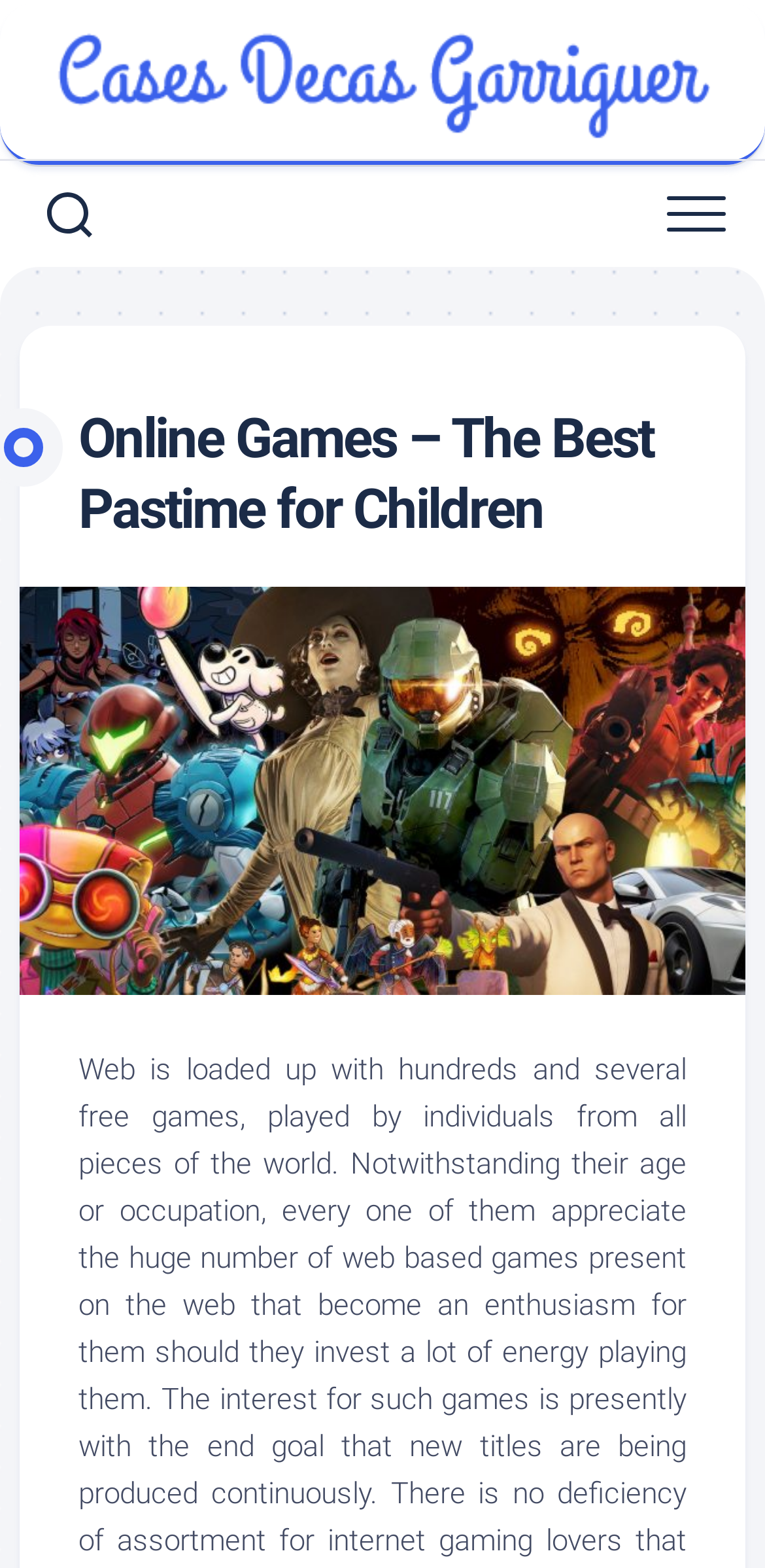How many buttons are on the webpage?
Answer with a single word or phrase by referring to the visual content.

2